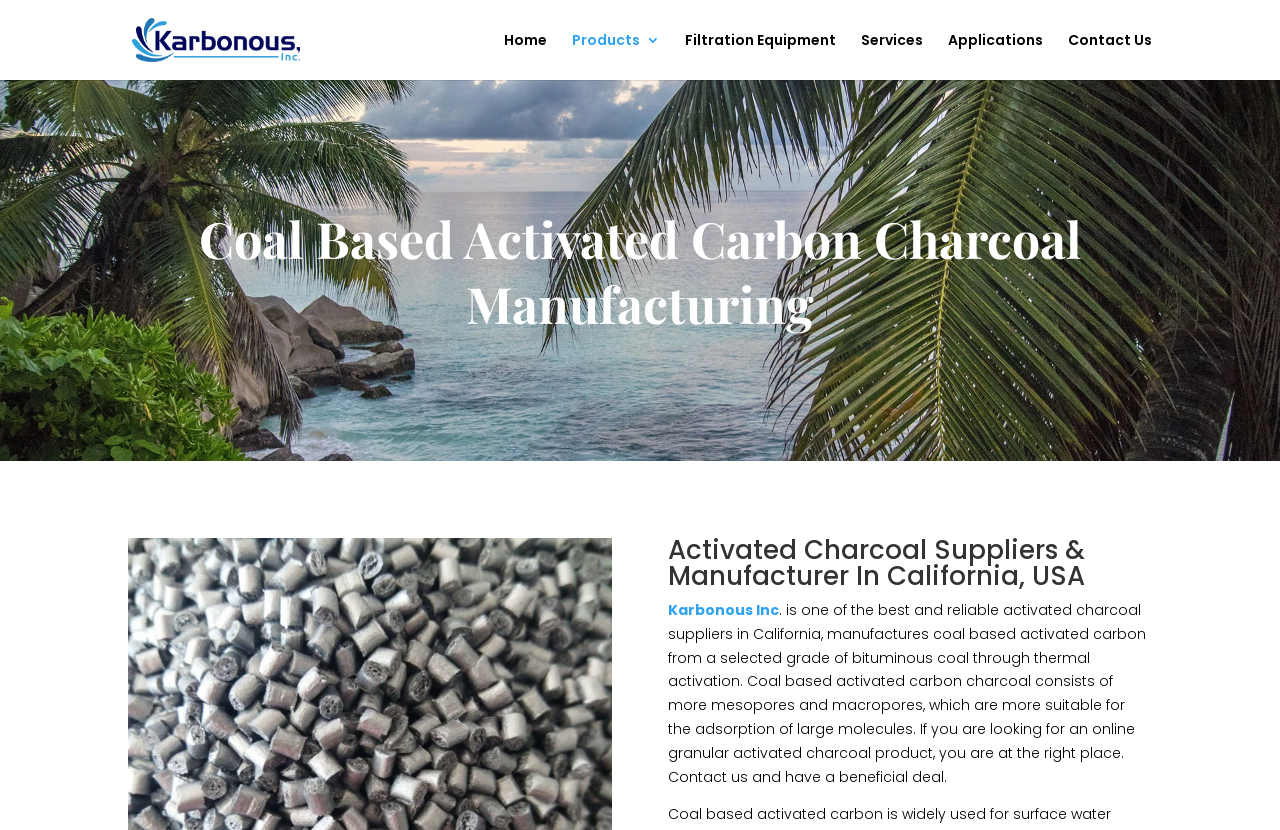Based on the description "Services", find the bounding box of the specified UI element.

[0.673, 0.04, 0.721, 0.096]